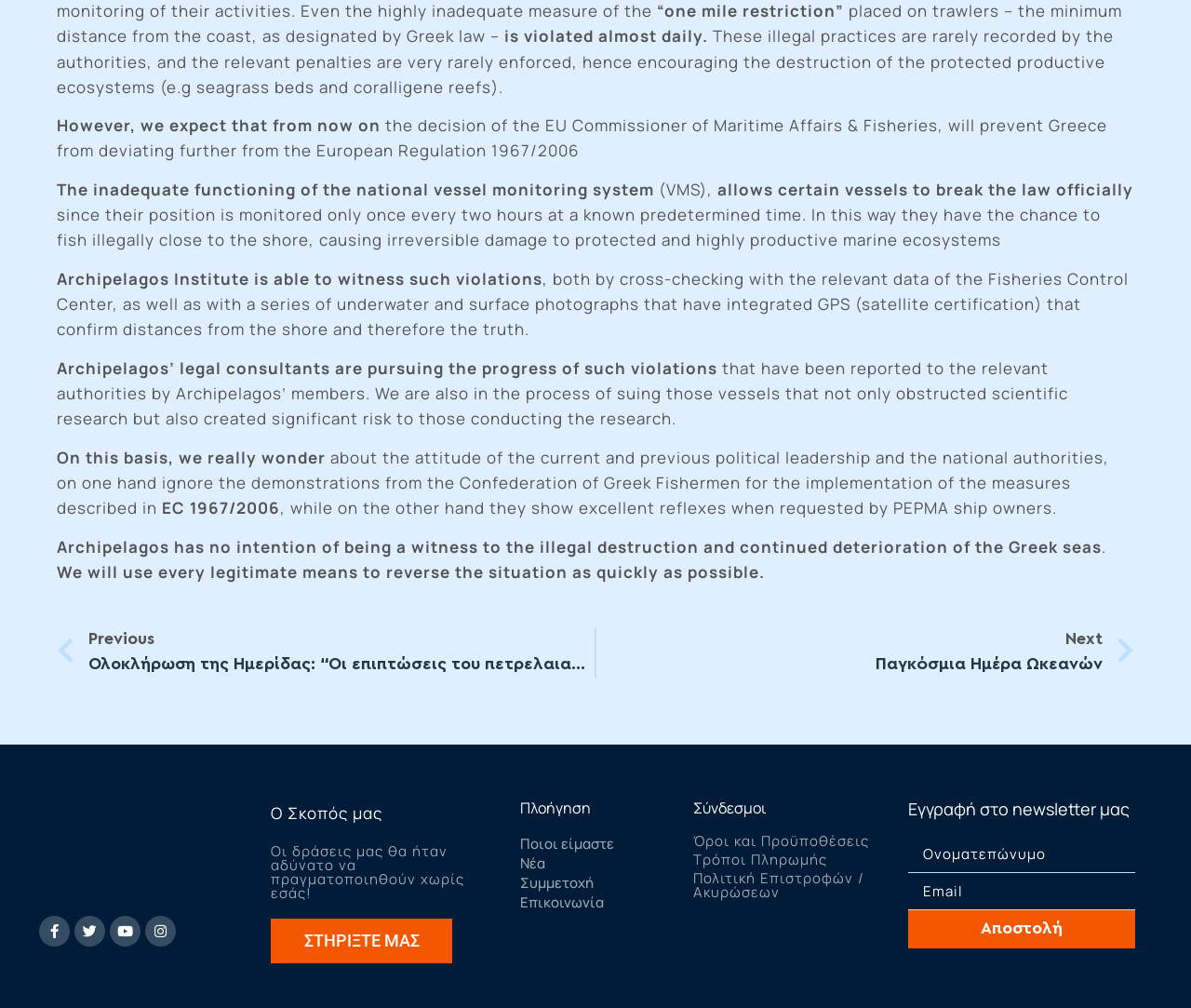Identify the bounding box coordinates for the UI element described by the following text: "Aποστολή". Provide the coordinates as four float numbers between 0 and 1, in the format [left, top, right, bottom].

[0.762, 0.903, 0.953, 0.941]